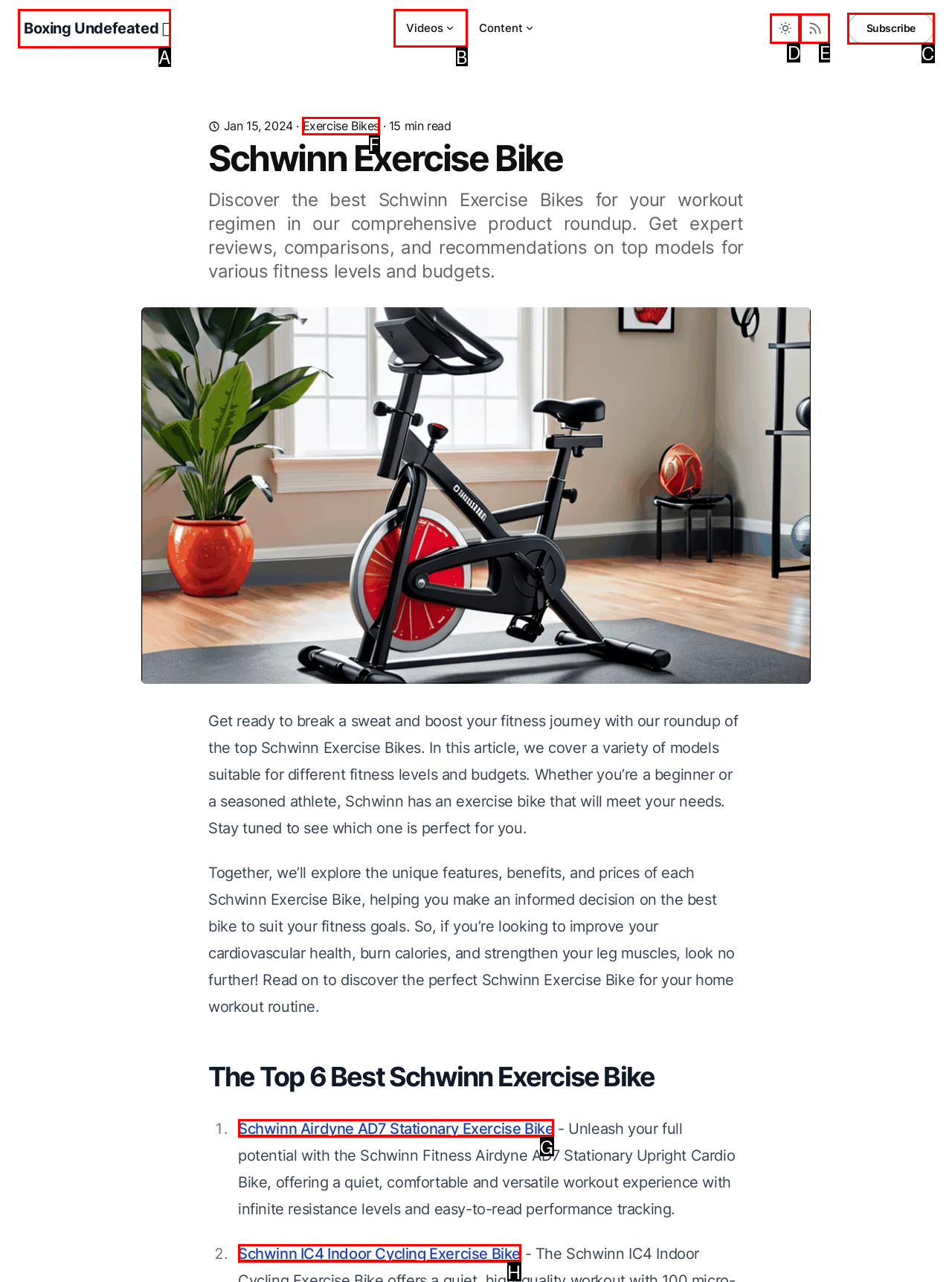Select the correct HTML element to complete the following task: Click on the 'Videos' button
Provide the letter of the choice directly from the given options.

B